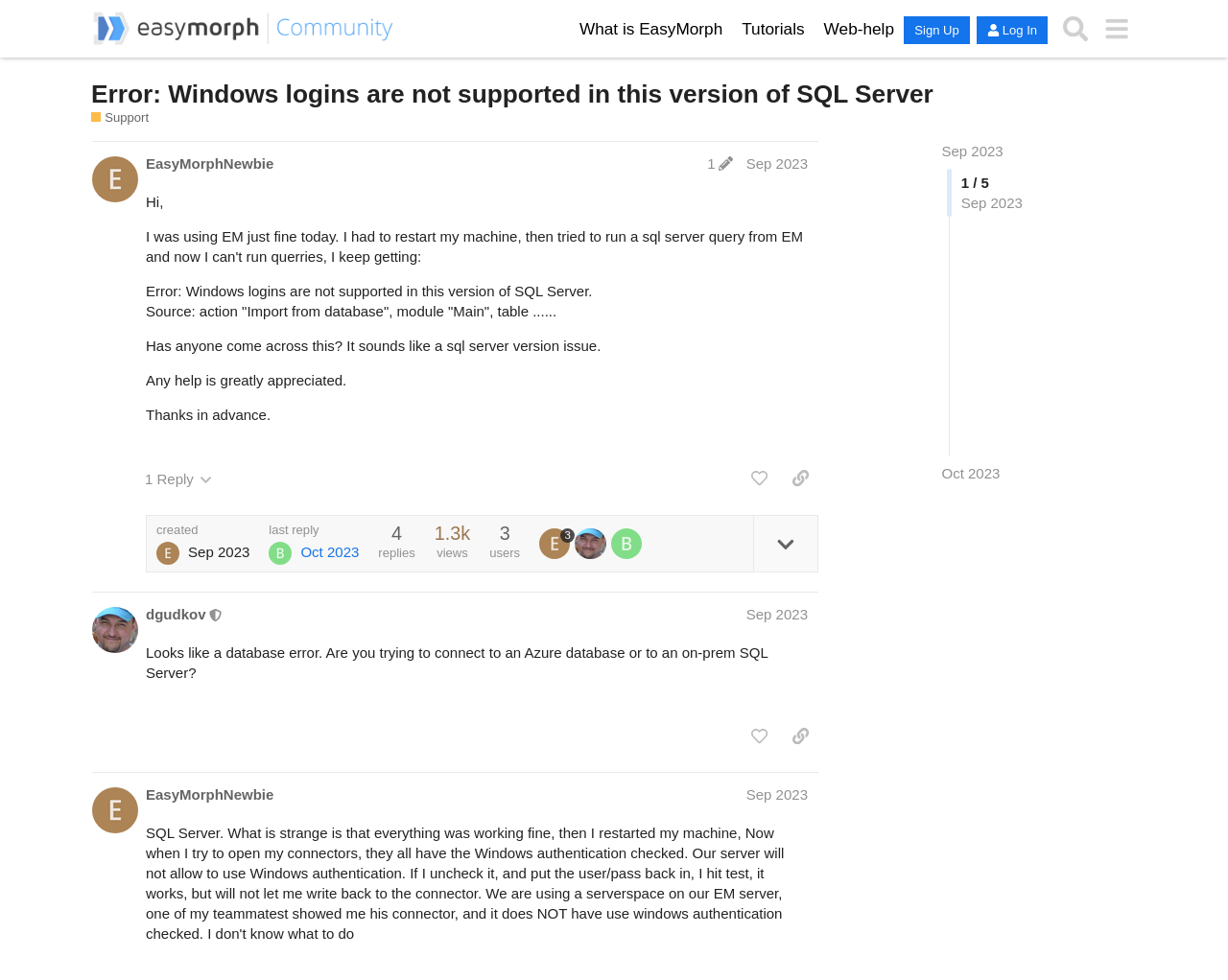Indicate the bounding box coordinates of the element that needs to be clicked to satisfy the following instruction: "Search for something". The coordinates should be four float numbers between 0 and 1, i.e., [left, top, right, bottom].

[0.859, 0.008, 0.892, 0.05]